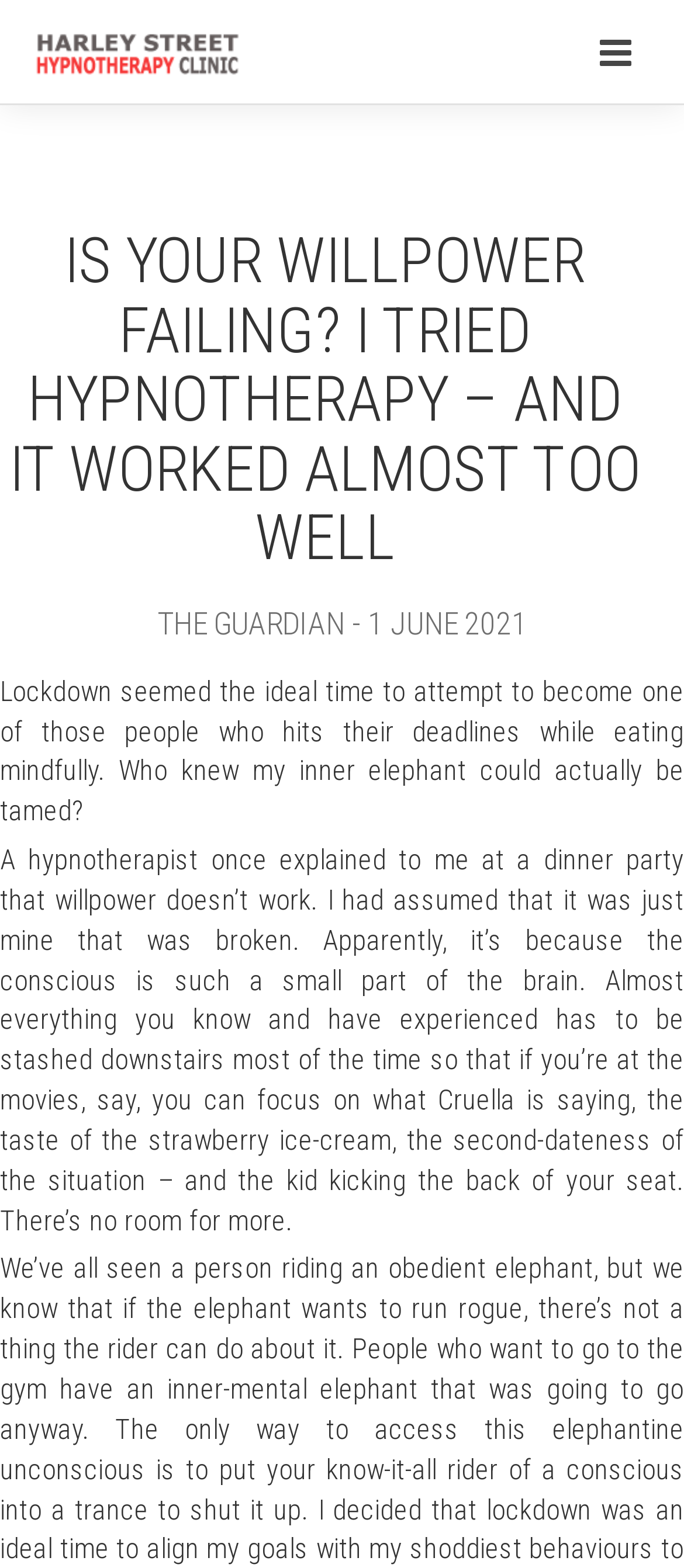What is the name of the clinic mentioned in the webpage?
Based on the screenshot, provide your answer in one word or phrase.

Harley Street Hypnotherapy Clinic